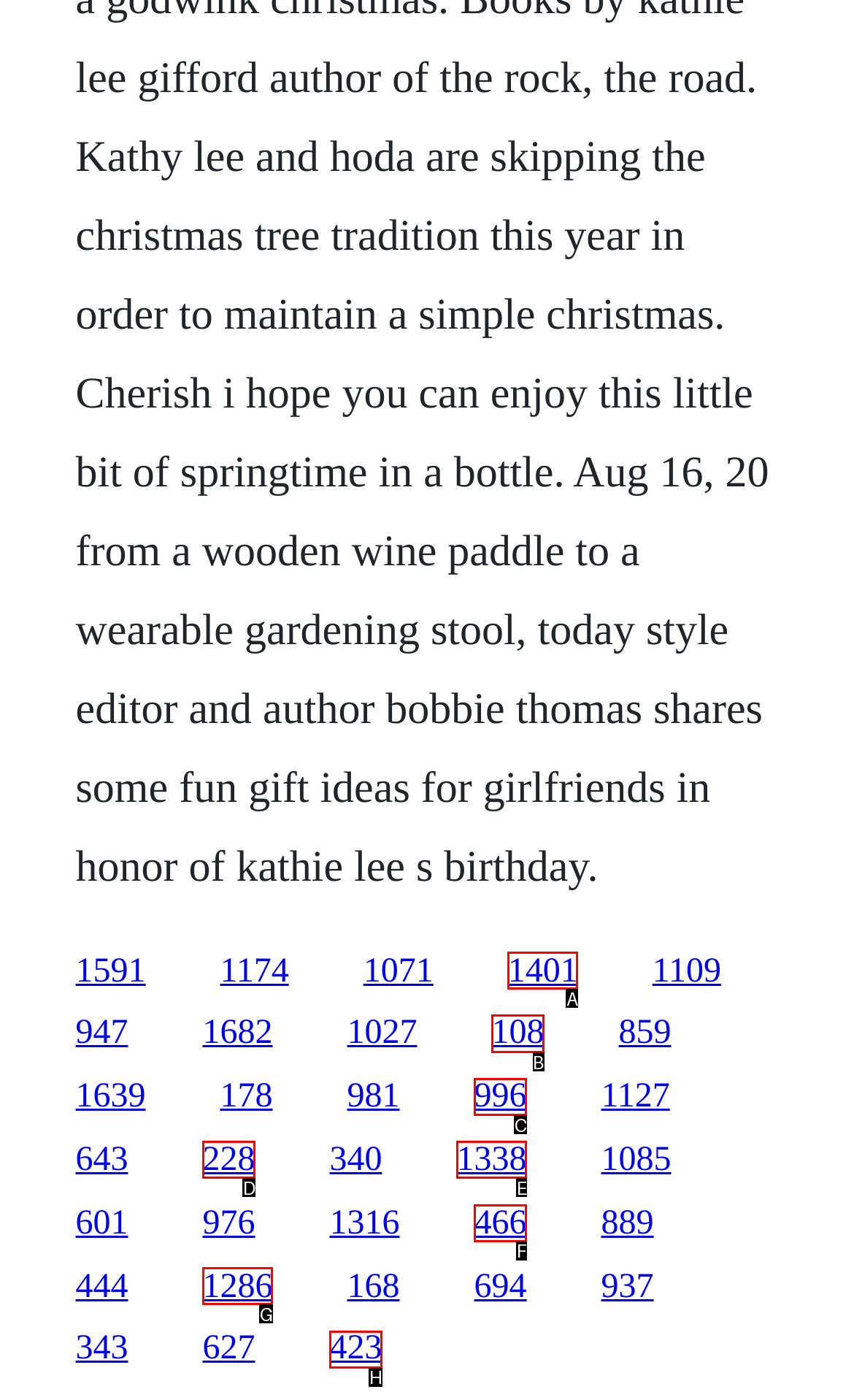Among the marked elements in the screenshot, which letter corresponds to the UI element needed for the task: go to the tenth link?

B